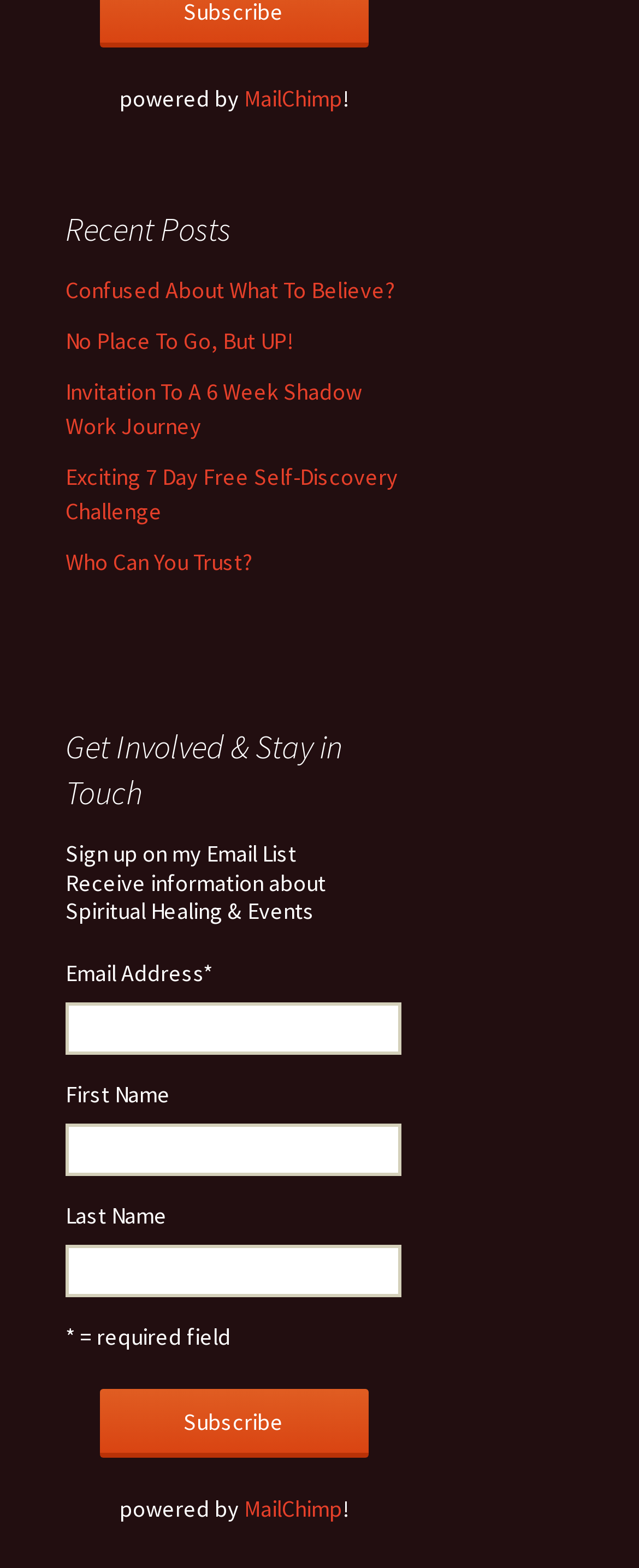Given the content of the image, can you provide a detailed answer to the question?
What is the name of the email service provider?

The 'powered by' text is followed by a link to 'MailChimp', which suggests that MailChimp is the email service provider used by the website.